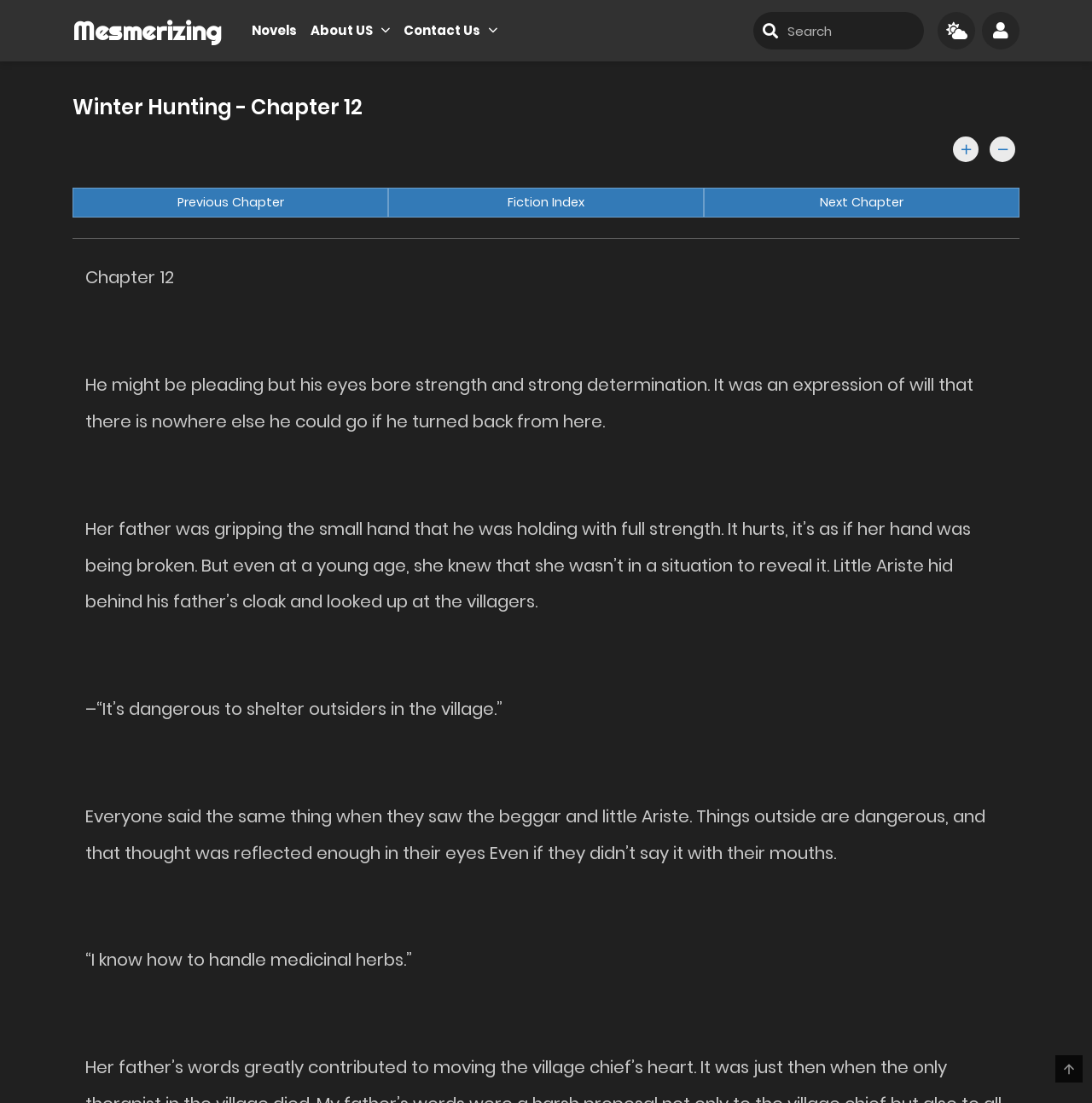Please reply with a single word or brief phrase to the question: 
What is Ariste's father holding?

her hand